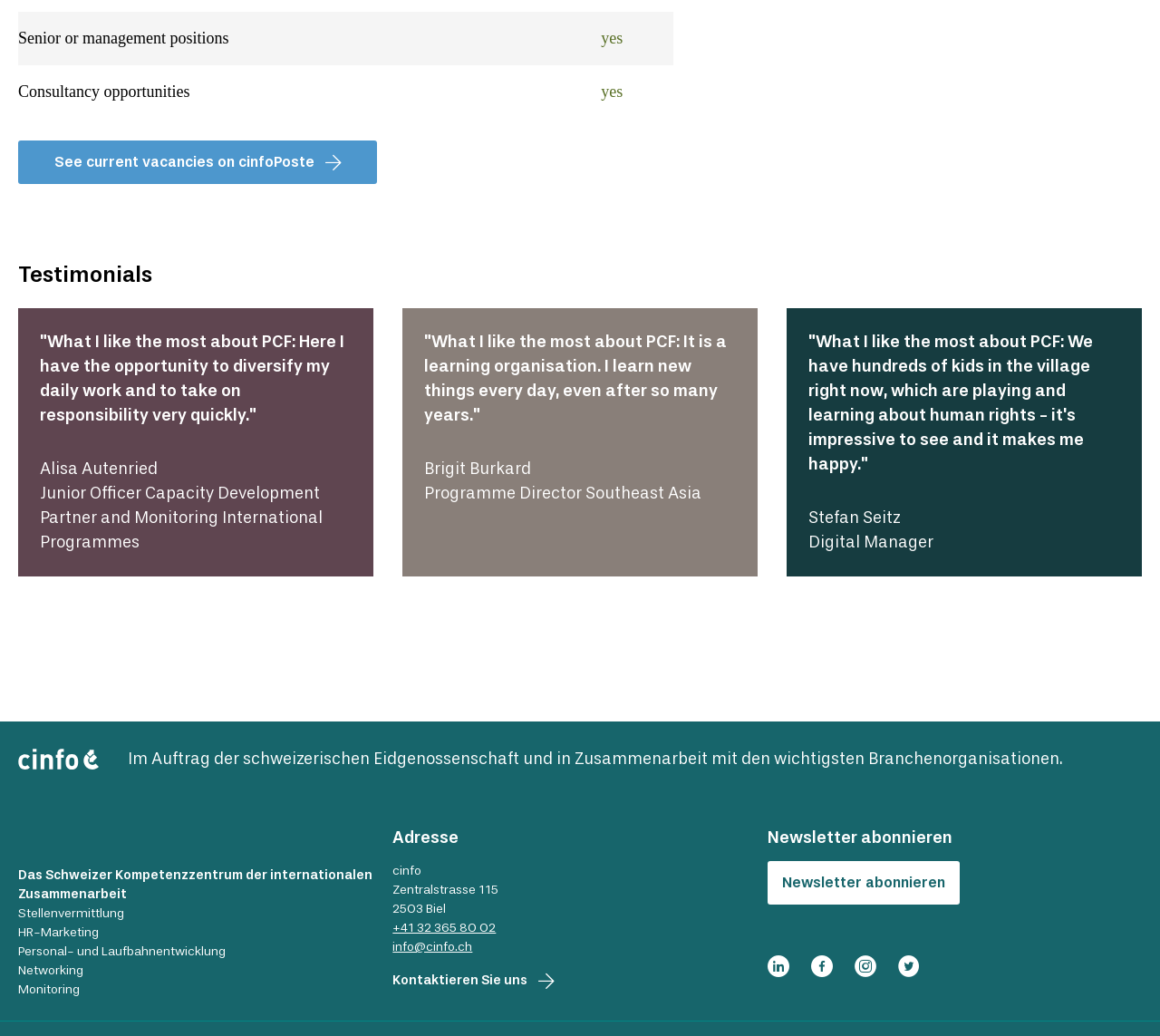Show the bounding box coordinates for the element that needs to be clicked to execute the following instruction: "See current vacancies". Provide the coordinates in the form of four float numbers between 0 and 1, i.e., [left, top, right, bottom].

[0.016, 0.136, 0.325, 0.178]